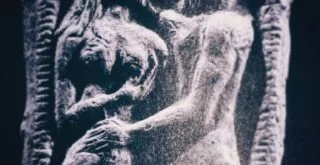What themes are reflected in the artistry?
Answer the question using a single word or phrase, according to the image.

fertility and power